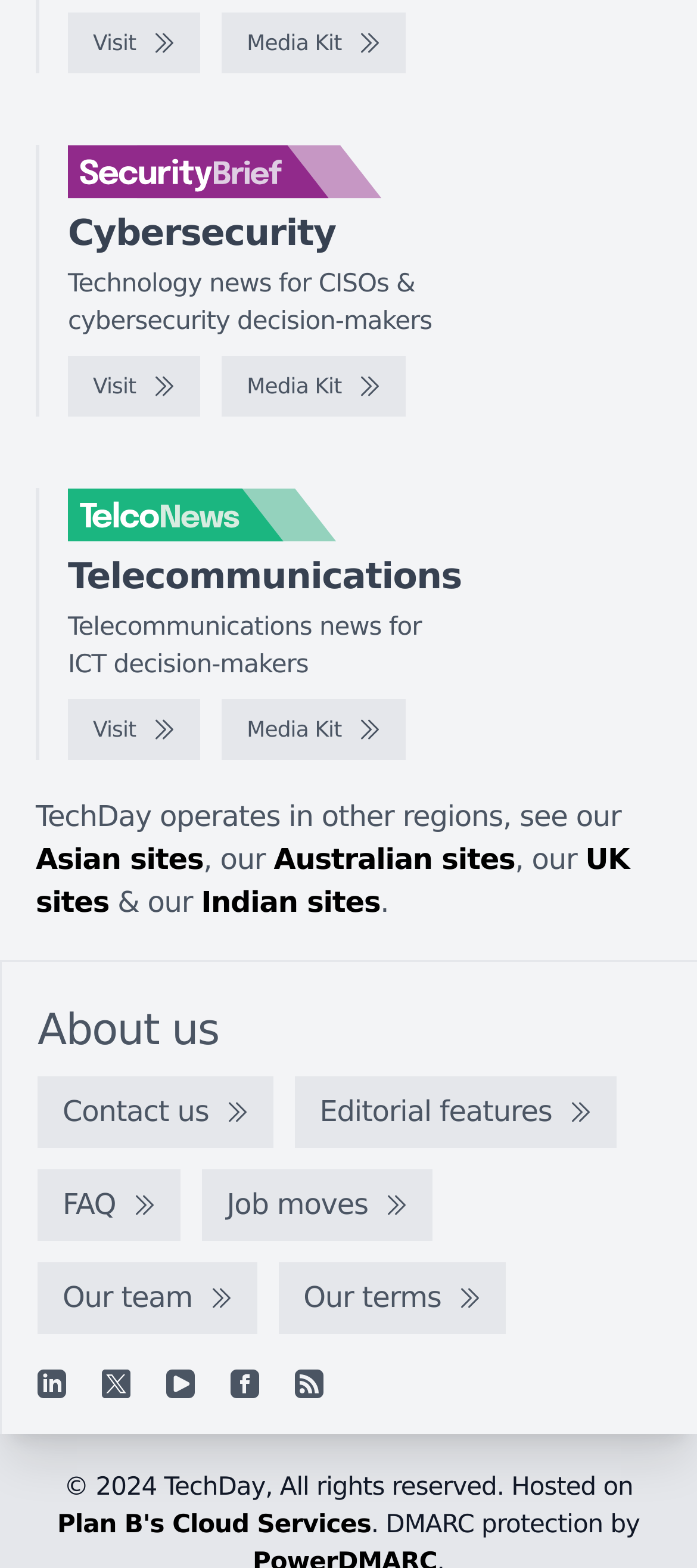What is the name of the cloud service hosting the webpage? Please answer the question using a single word or phrase based on the image.

Plan B's Cloud Services